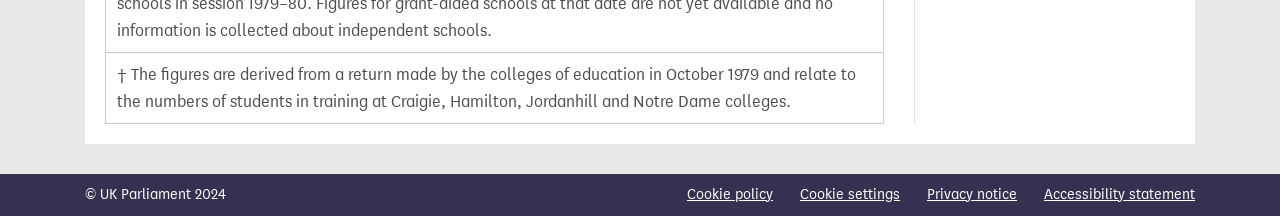Examine the image and give a thorough answer to the following question:
What is the copyright year of the UK Parliament?

I found the copyright information at the bottom of the webpage, which states '© UK Parliament 2024'. This indicates that the copyright year of the UK Parliament is 2024.